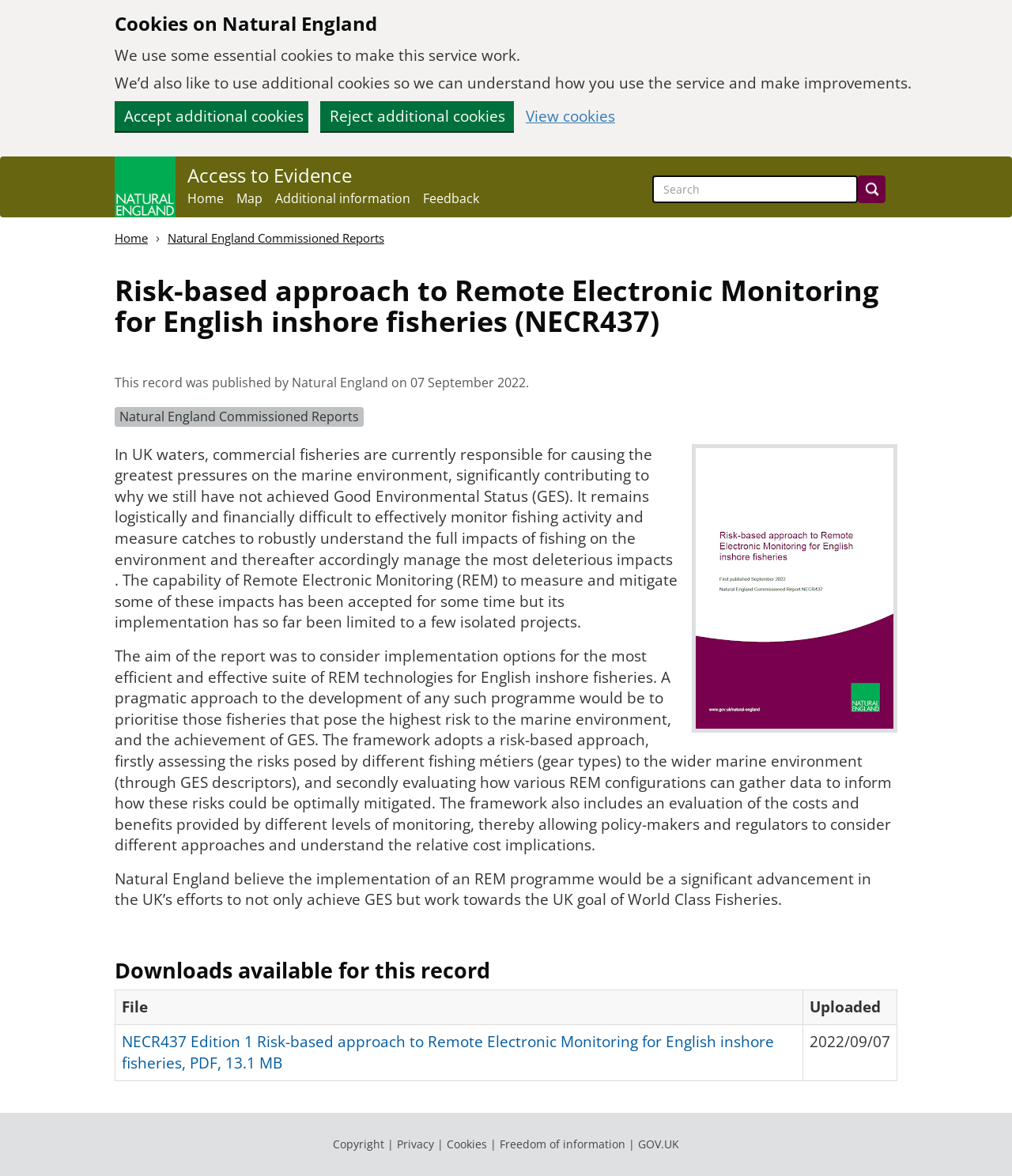Using the provided element description "Freedom of information", determine the bounding box coordinates of the UI element.

[0.494, 0.967, 0.618, 0.979]